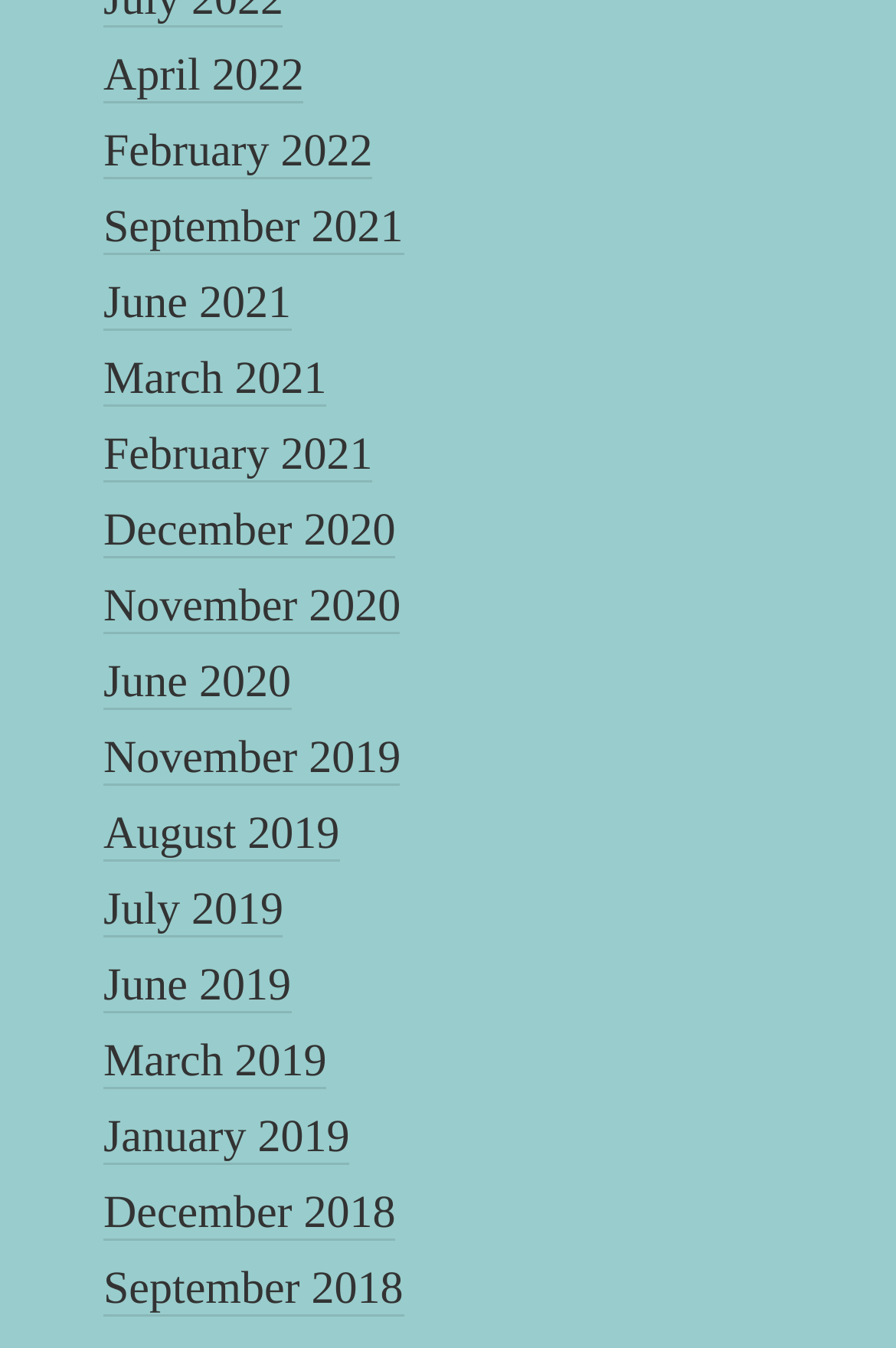Predict the bounding box coordinates of the area that should be clicked to accomplish the following instruction: "view September 2021". The bounding box coordinates should consist of four float numbers between 0 and 1, i.e., [left, top, right, bottom].

[0.115, 0.149, 0.45, 0.188]